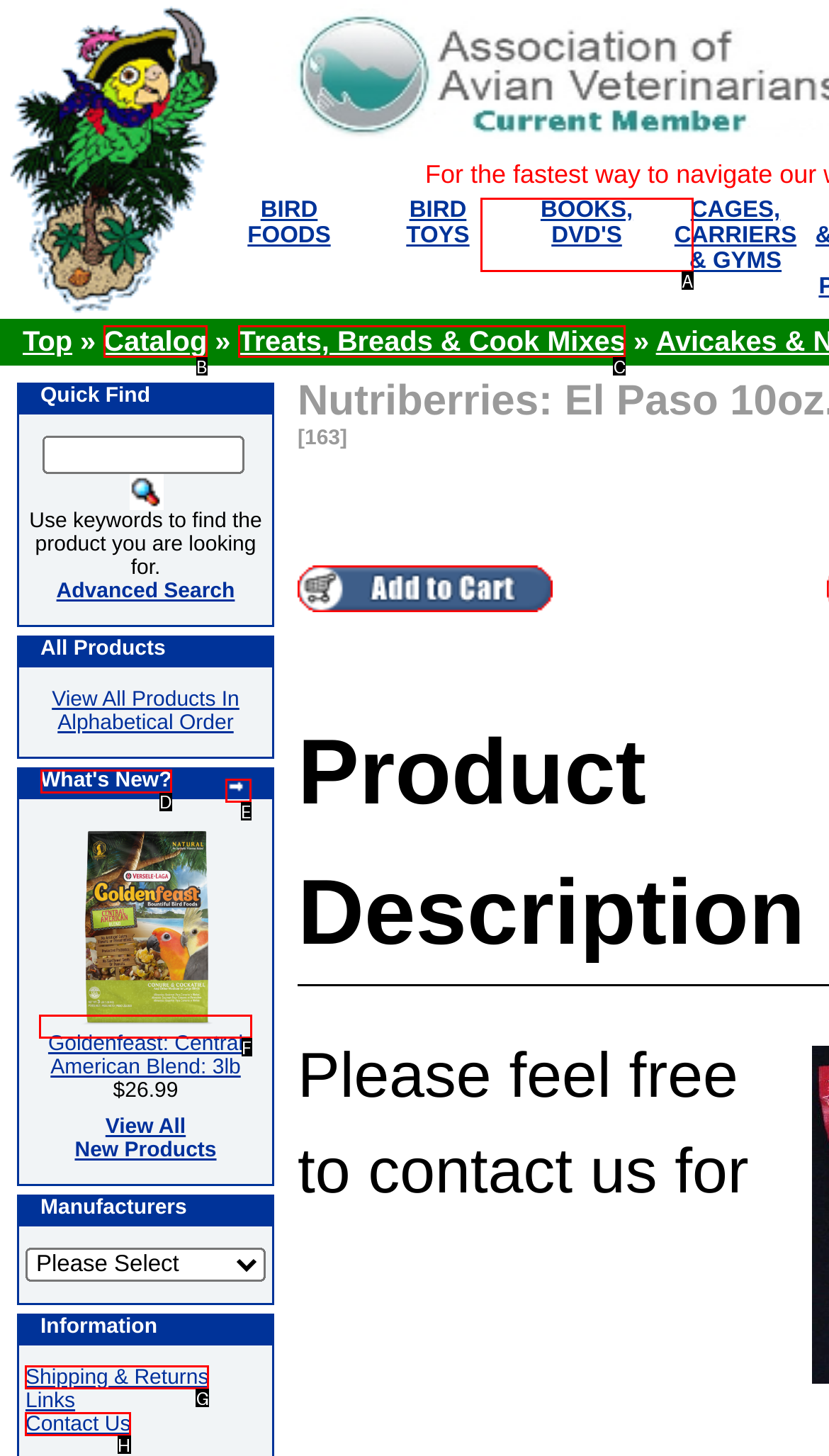From the choices given, find the HTML element that matches this description: Catalog. Answer with the letter of the selected option directly.

B